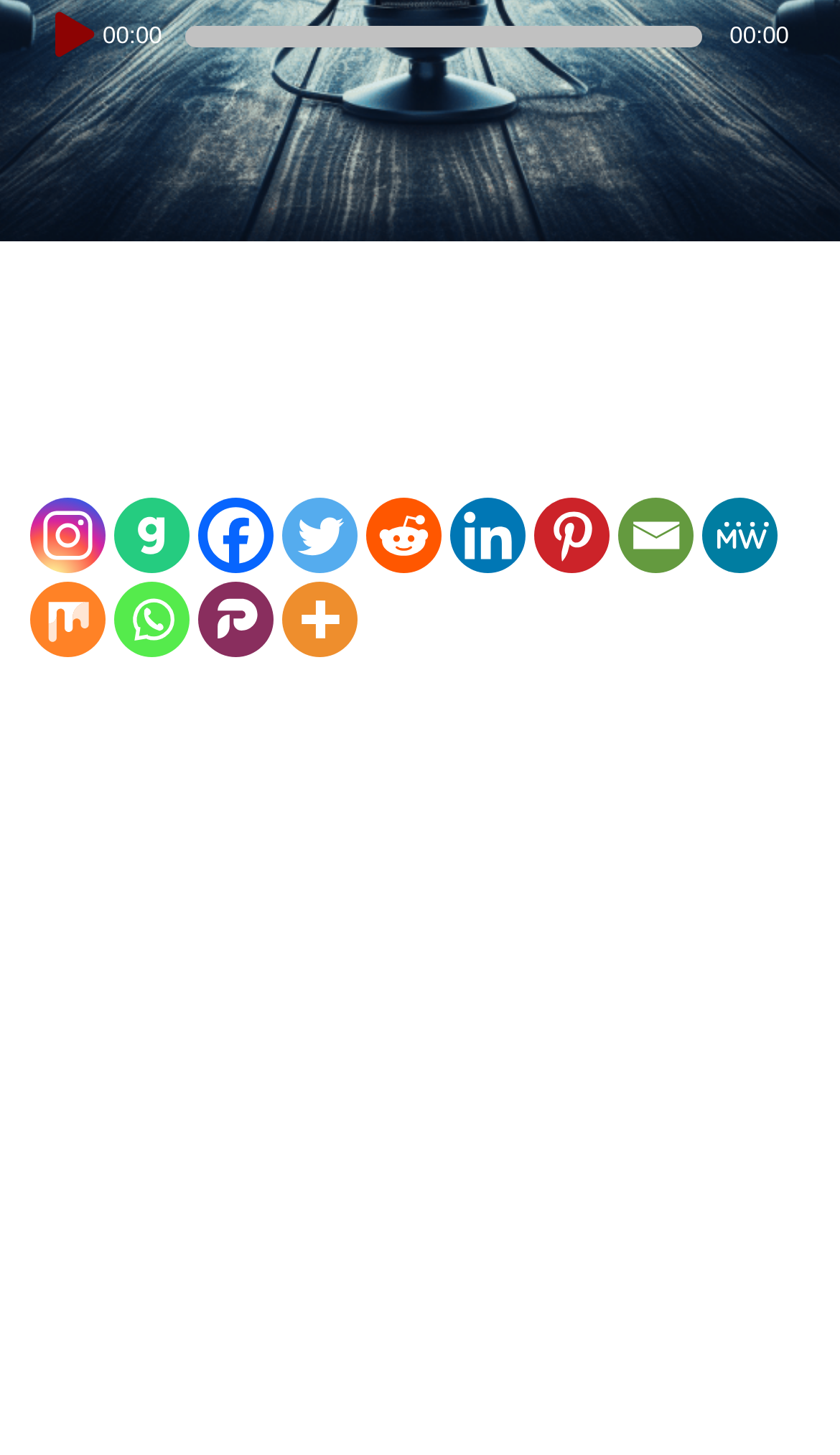Provide the bounding box coordinates of the HTML element this sentence describes: "aria-label="Instagram" title="Instagram"". The bounding box coordinates consist of four float numbers between 0 and 1, i.e., [left, top, right, bottom].

[0.035, 0.342, 0.125, 0.394]